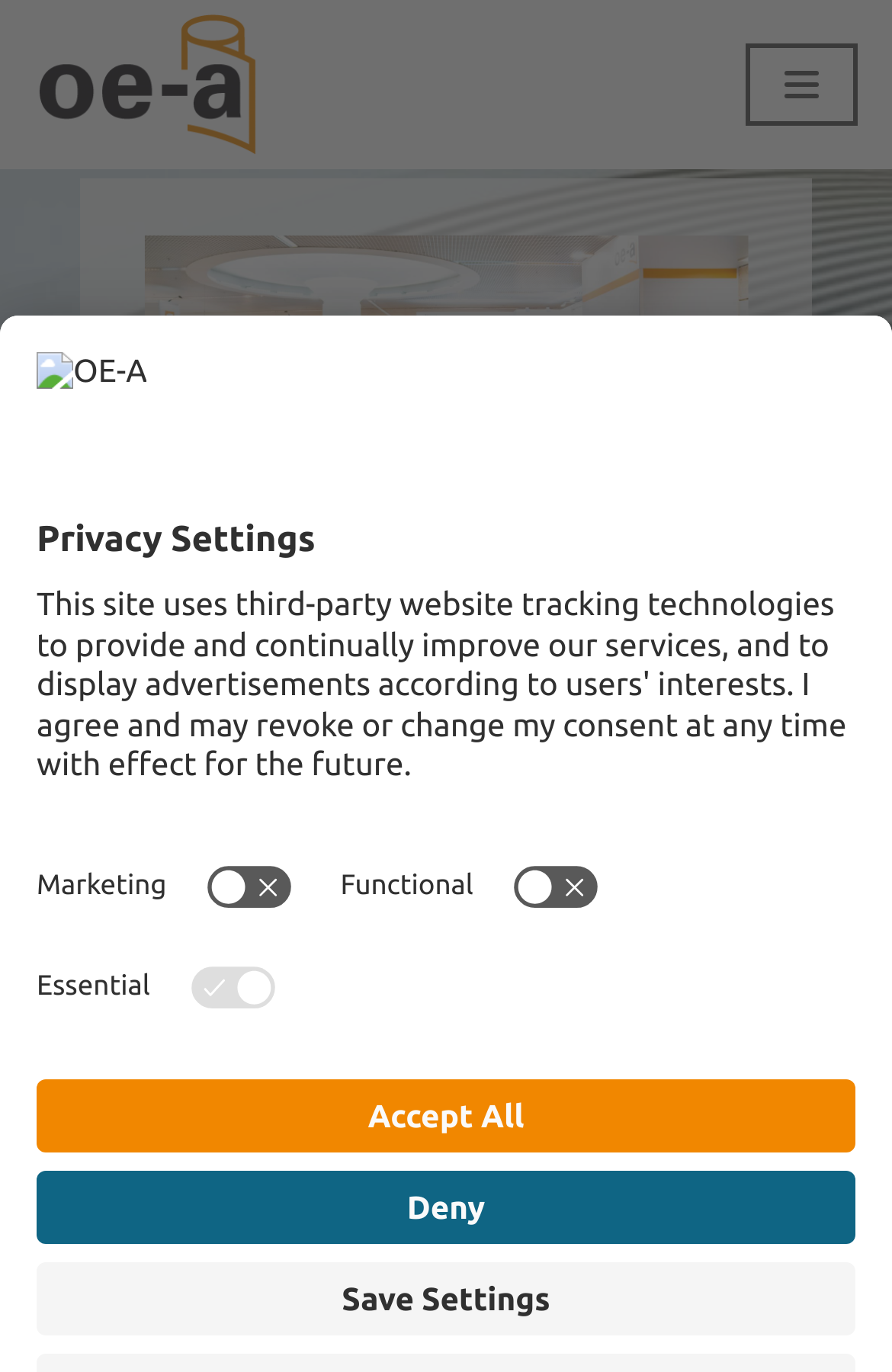What is the purpose of the buttons with arrow icons?
Give a single word or phrase answer based on the content of the image.

Navigation